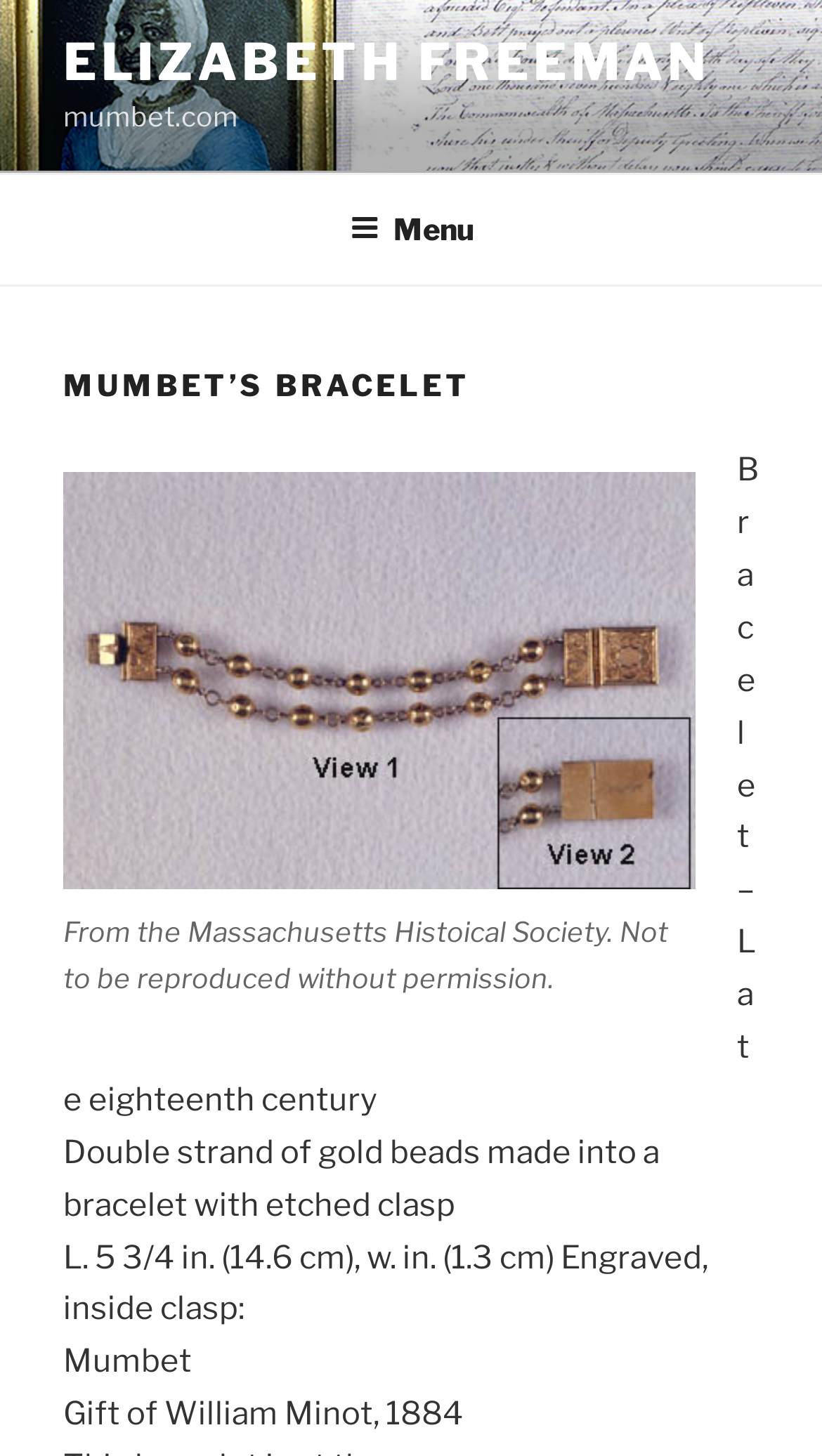What is the material of the bracelet?
Identify the answer in the screenshot and reply with a single word or phrase.

Gold beads